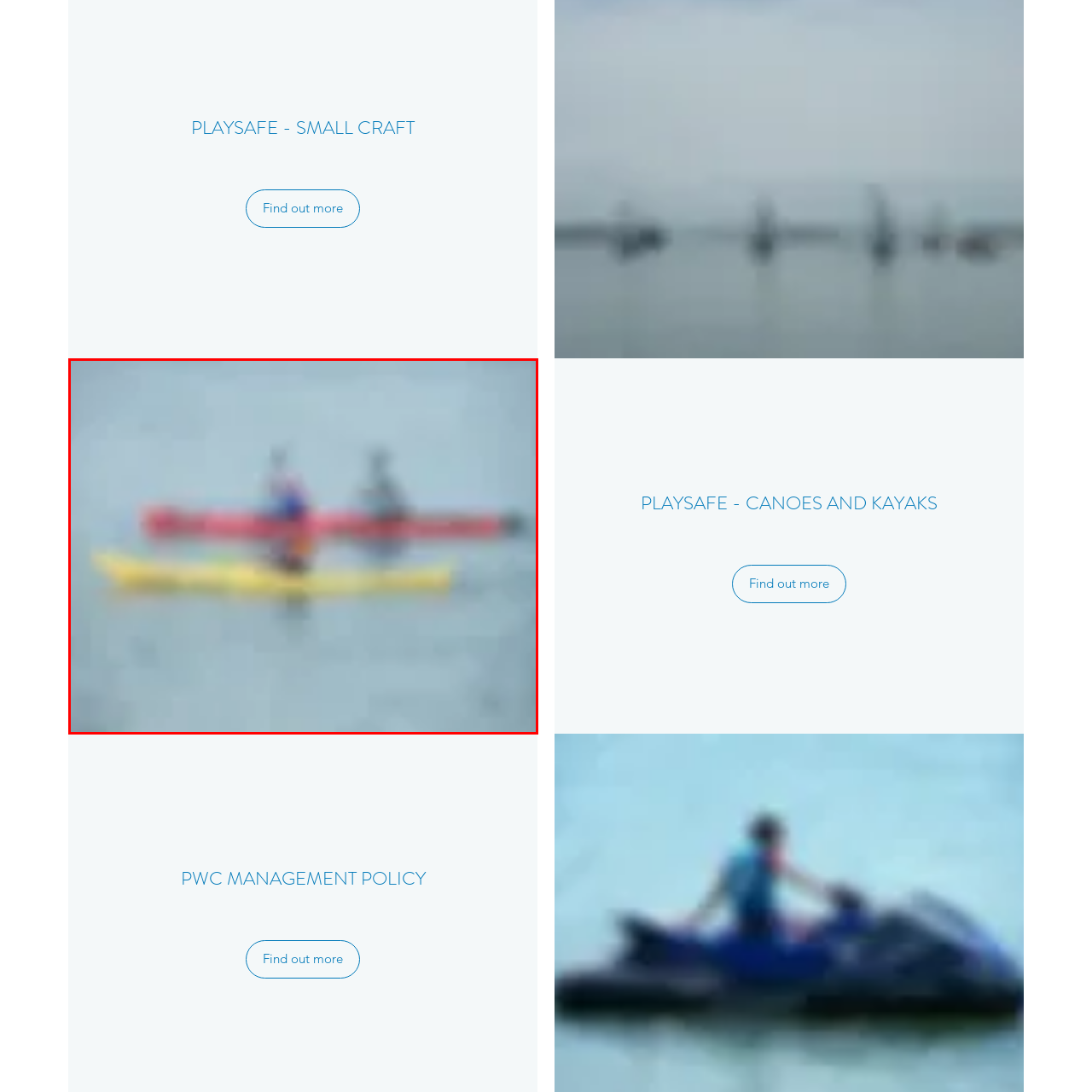Offer an in-depth description of the scene contained in the red rectangle.

The image depicts two individuals kayaking on a serene body of water. One kayaker is positioned in a bright yellow kayak, while the other is navigating a red kayak. Both paddlers are enjoying the outdoor activity, surrounded by calm waters, which suggests a peaceful and recreational environment. The backdrop captures a tranquil scene that emphasizes the joys of small craft adventures, aligning with the theme of safe and enjoyable water activities.